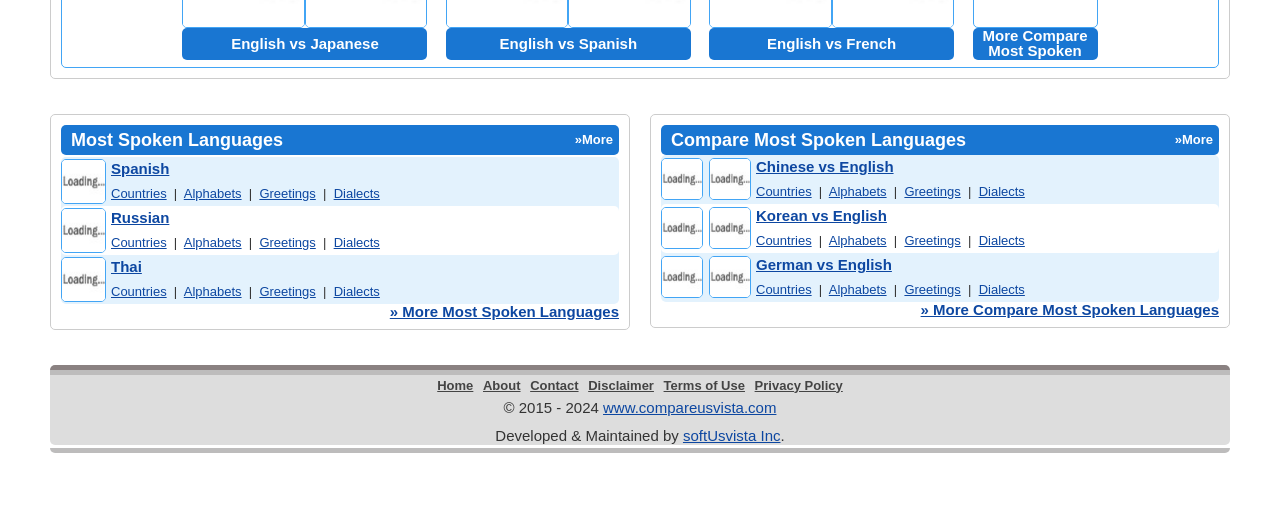Please identify the coordinates of the bounding box for the clickable region that will accomplish this instruction: "Learn about Spanish countries".

[0.087, 0.367, 0.13, 0.396]